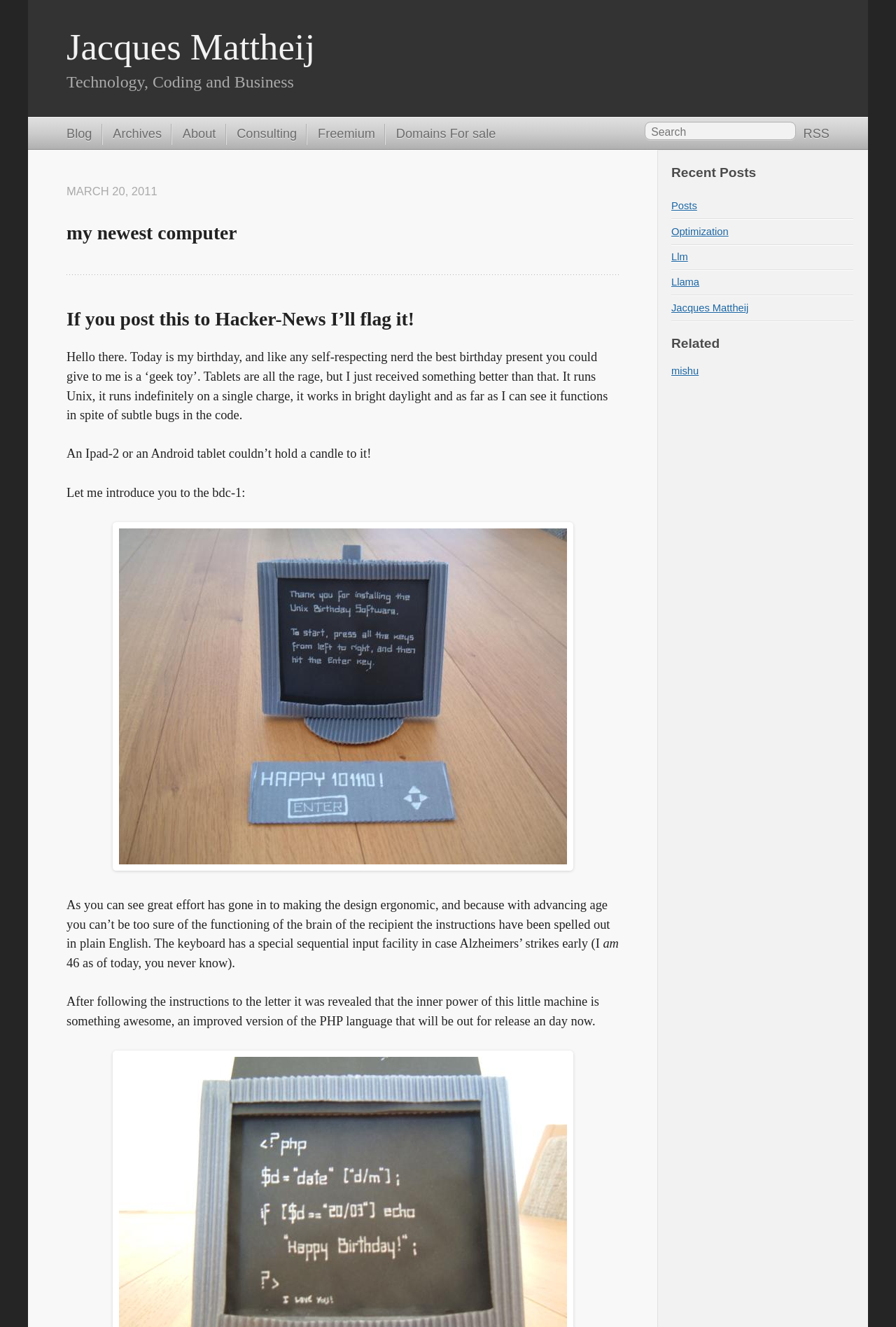Determine the bounding box coordinates of the clickable region to carry out the instruction: "Read about consulting".

[0.252, 0.093, 0.331, 0.109]